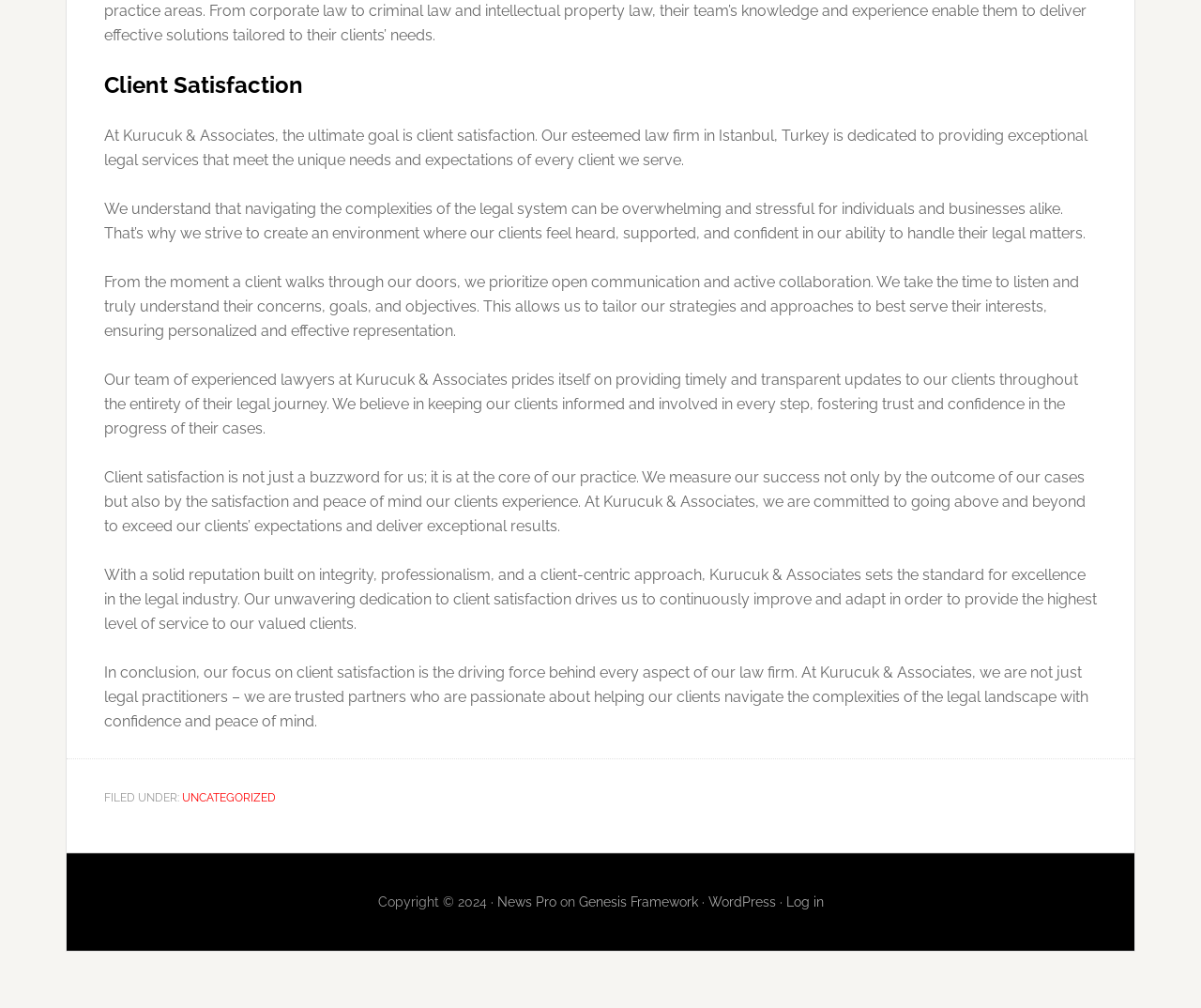Find the bounding box coordinates for the UI element whose description is: "News Pro". The coordinates should be four float numbers between 0 and 1, in the format [left, top, right, bottom].

[0.414, 0.888, 0.463, 0.903]